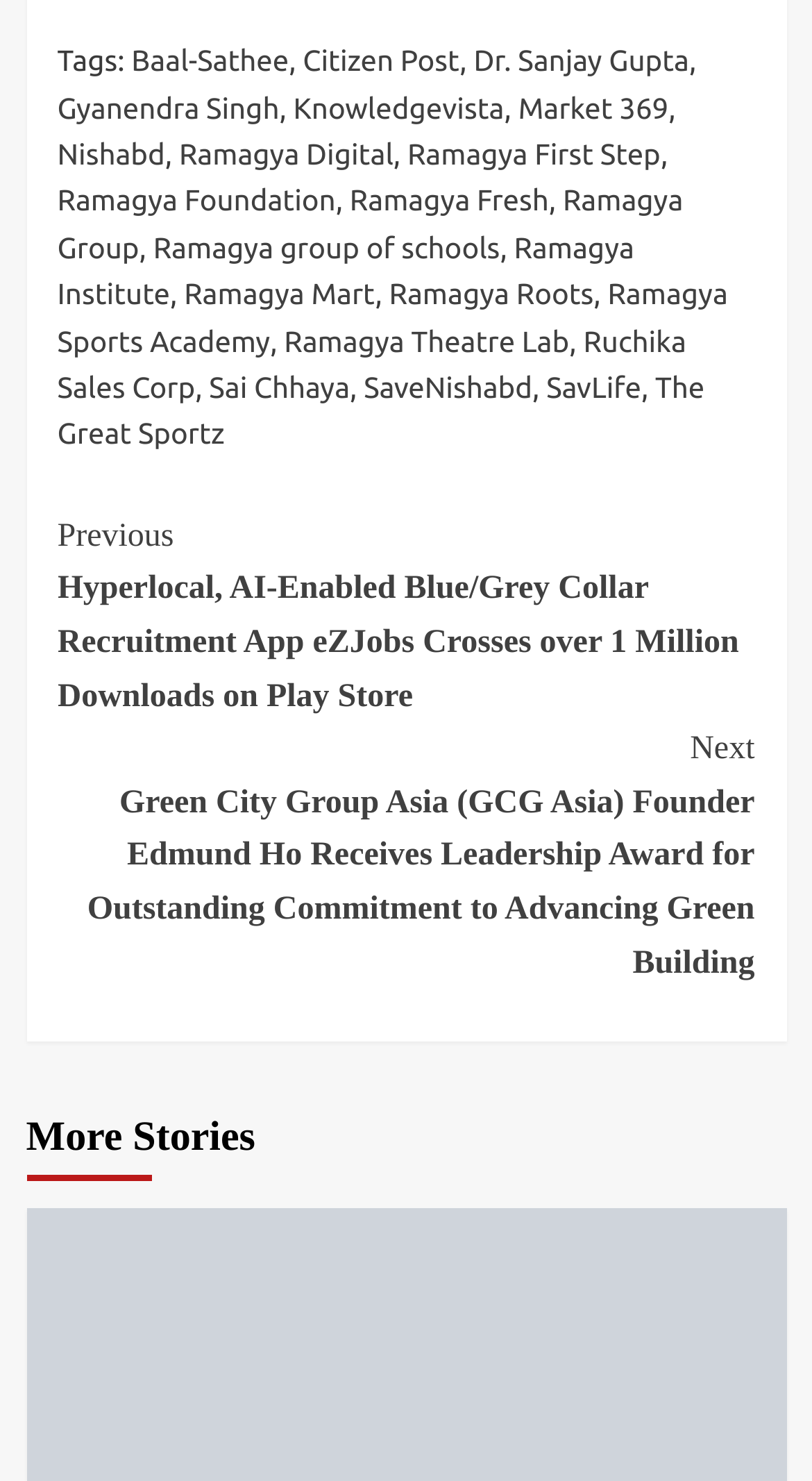Please find the bounding box coordinates of the element's region to be clicked to carry out this instruction: "Click on the link 'Ramagya Digital'".

[0.22, 0.093, 0.484, 0.115]